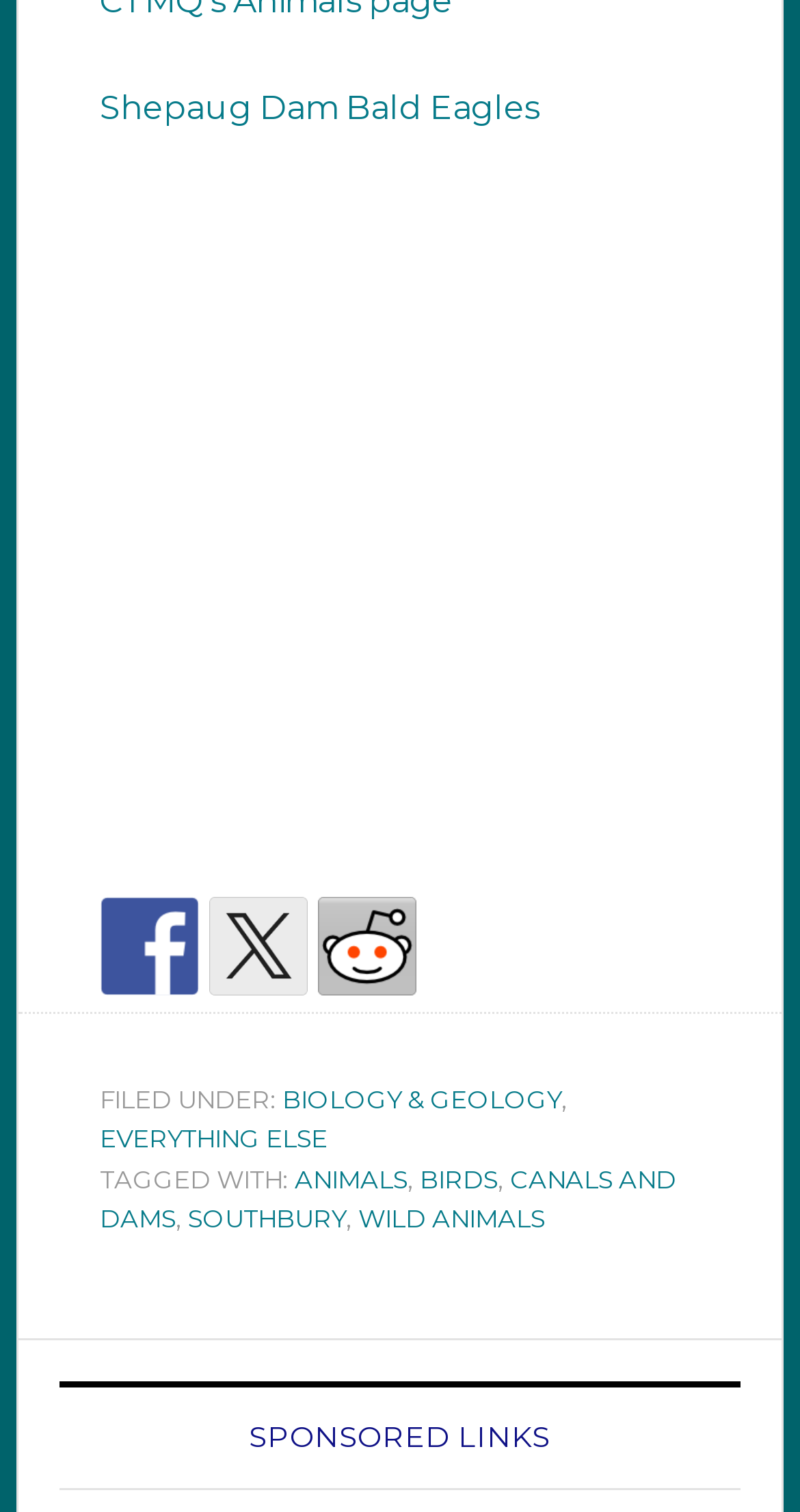Refer to the element description Everything Else and identify the corresponding bounding box in the screenshot. Format the coordinates as (top-left x, top-left y, bottom-right x, bottom-right y) with values in the range of 0 to 1.

[0.125, 0.743, 0.41, 0.763]